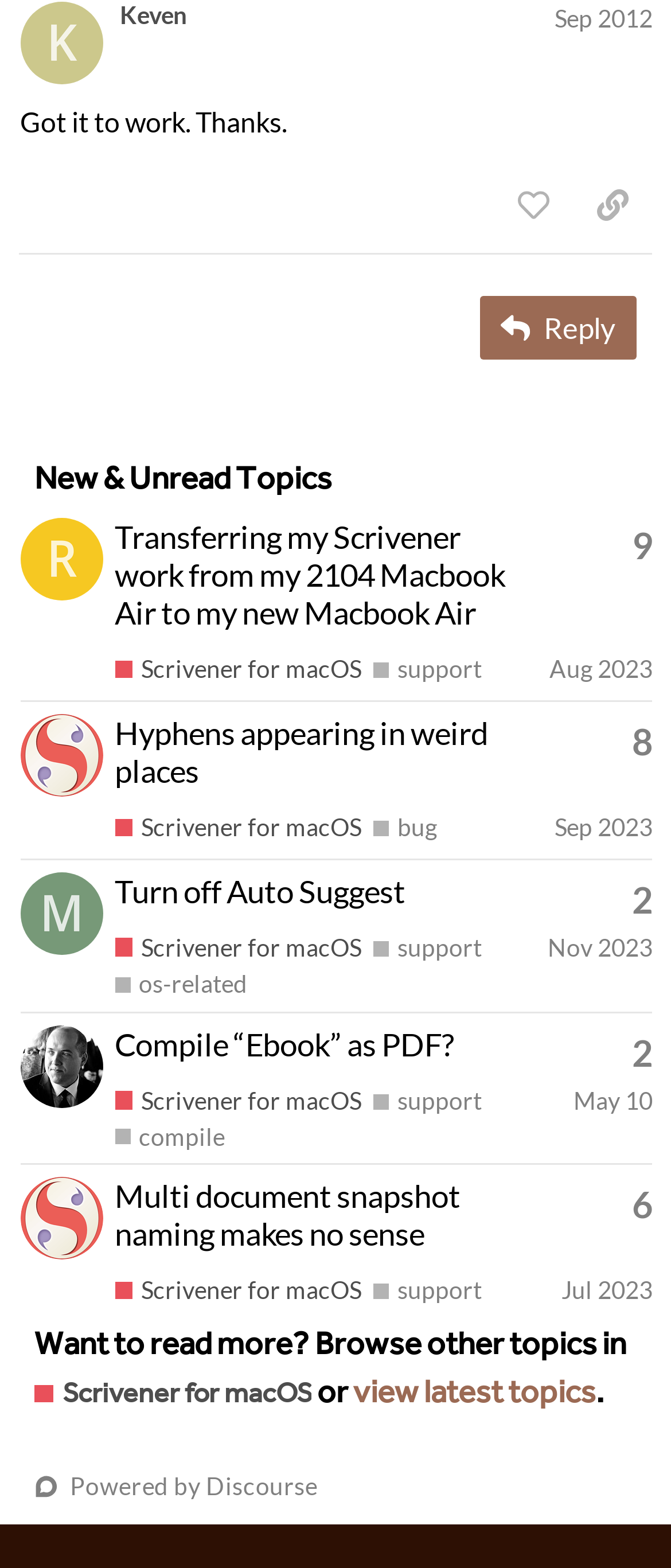From the webpage screenshot, identify the region described by Scrivener for macOS. Provide the bounding box coordinates as (top-left x, top-left y, bottom-right x, bottom-right y), with each value being a floating point number between 0 and 1.

[0.171, 0.815, 0.539, 0.833]